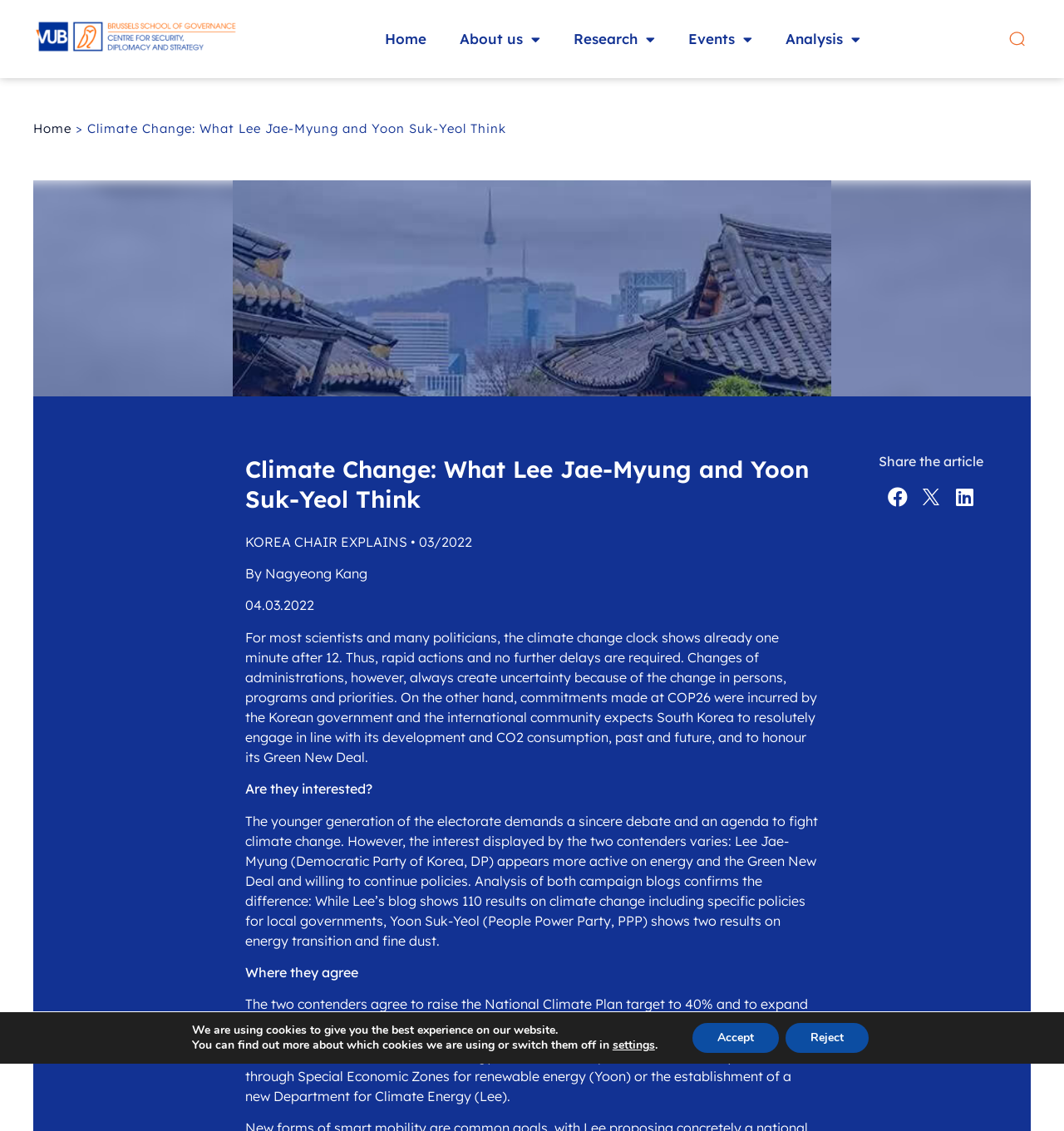Identify the bounding box for the described UI element. Provide the coordinates in (top-left x, top-left y, bottom-right x, bottom-right y) format with values ranging from 0 to 1: aria-label="Share on linkedin"

[0.894, 0.428, 0.919, 0.45]